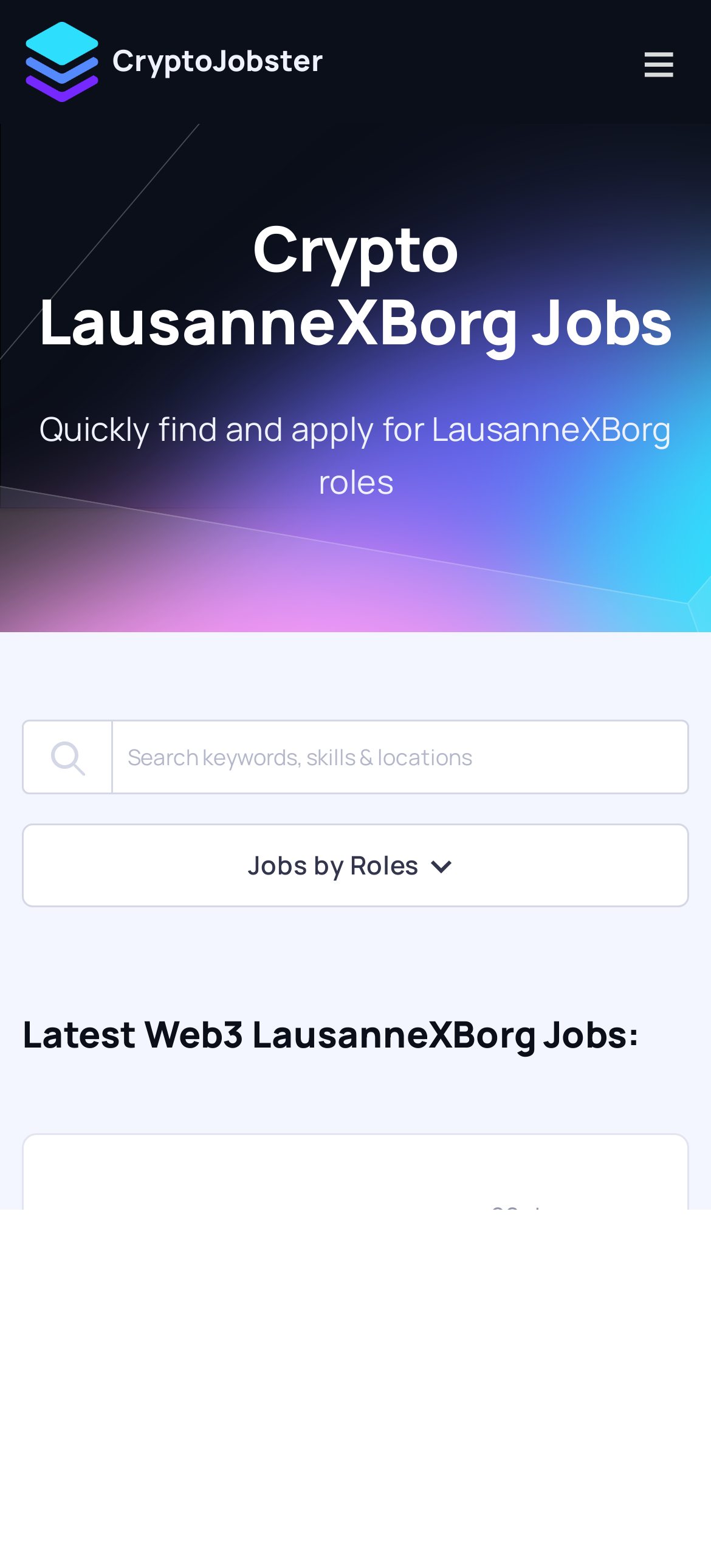Please provide a brief answer to the question using only one word or phrase: 
What is the location of the job?

Lausanne